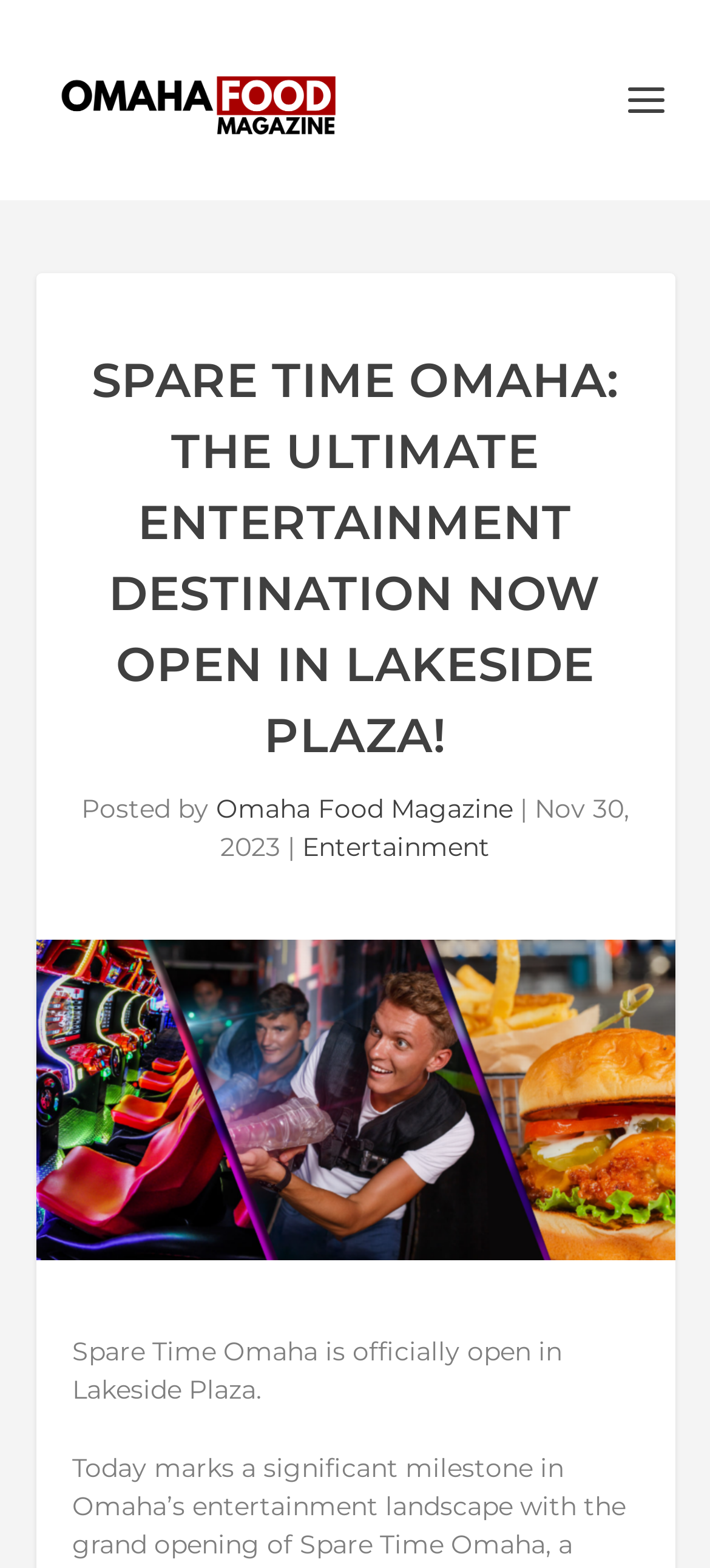Bounding box coordinates are specified in the format (top-left x, top-left y, bottom-right x, bottom-right y). All values are floating point numbers bounded between 0 and 1. Please provide the bounding box coordinate of the region this sentence describes: Omaha Food Magazine

[0.304, 0.505, 0.722, 0.526]